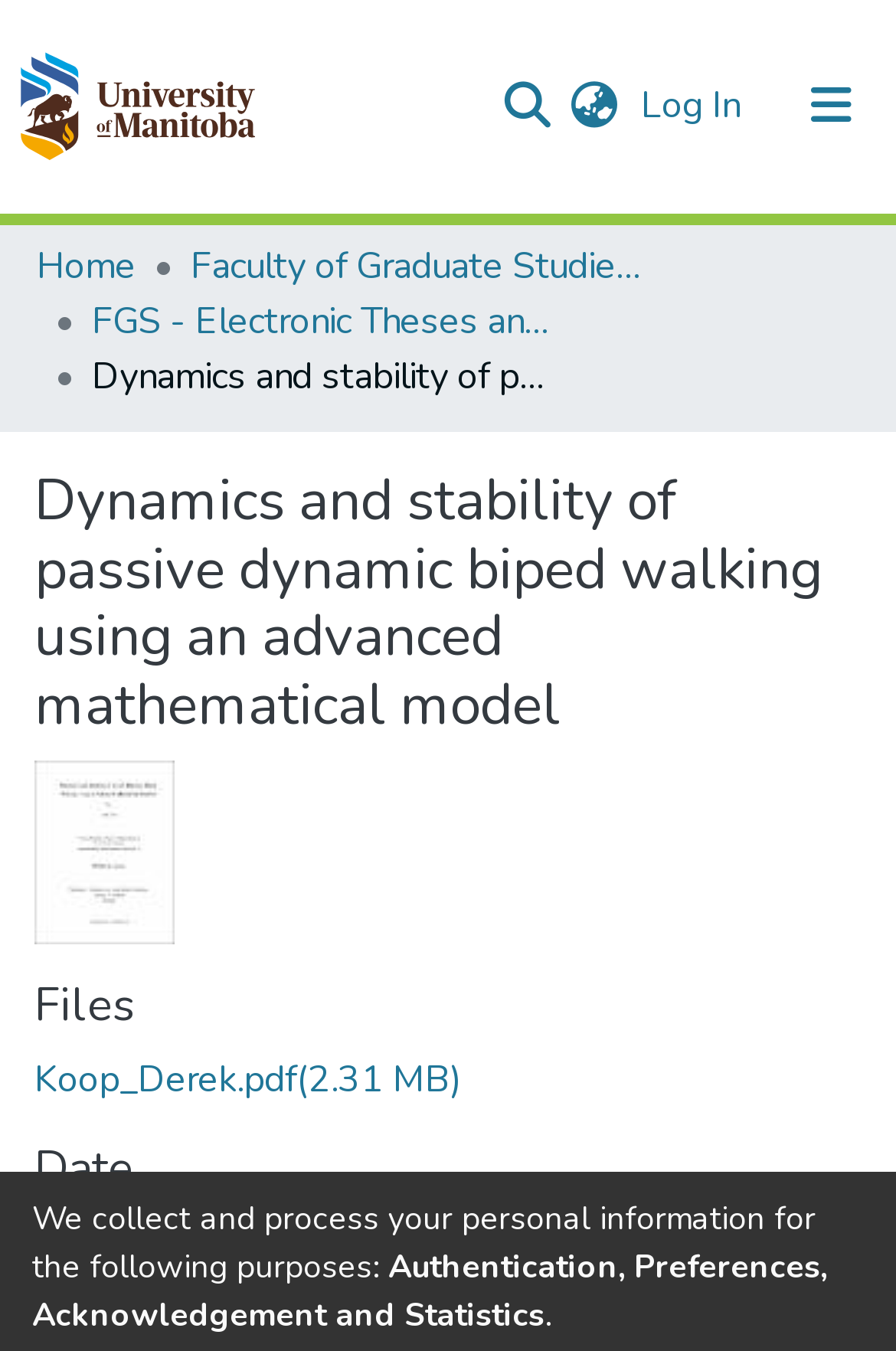Please give a succinct answer to the question in one word or phrase:
How many links are present in the main navigation bar?

3